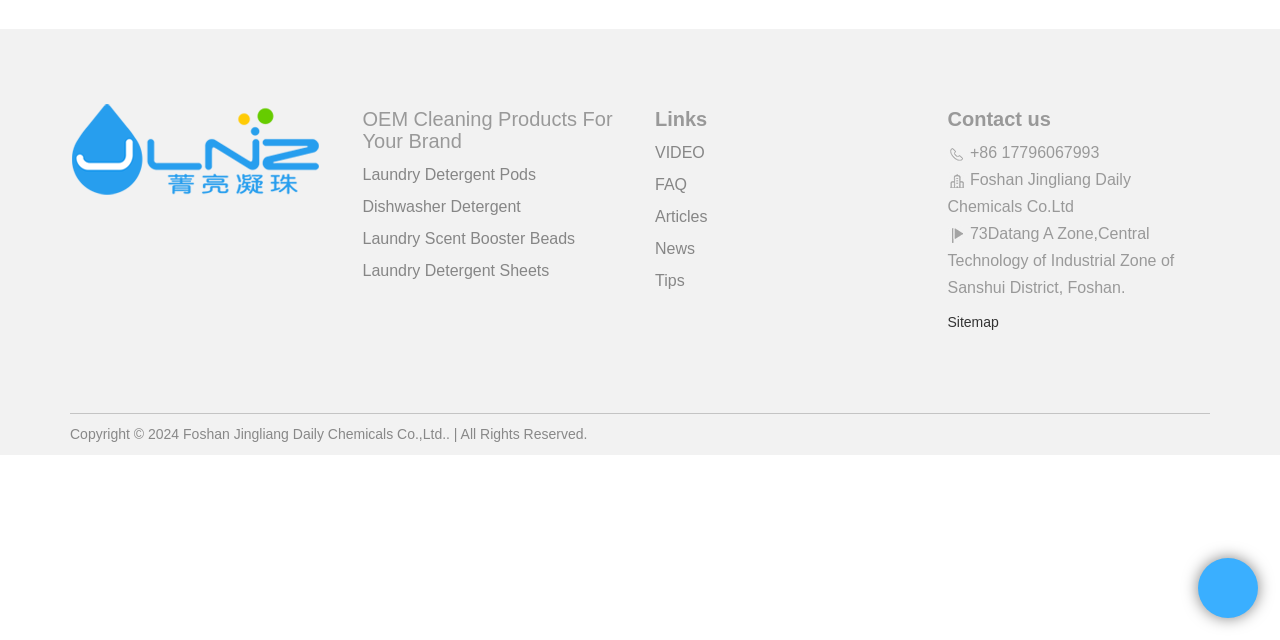Identify the bounding box of the UI component described as: "Laundry Scent Booster Beads".

[0.283, 0.359, 0.449, 0.386]